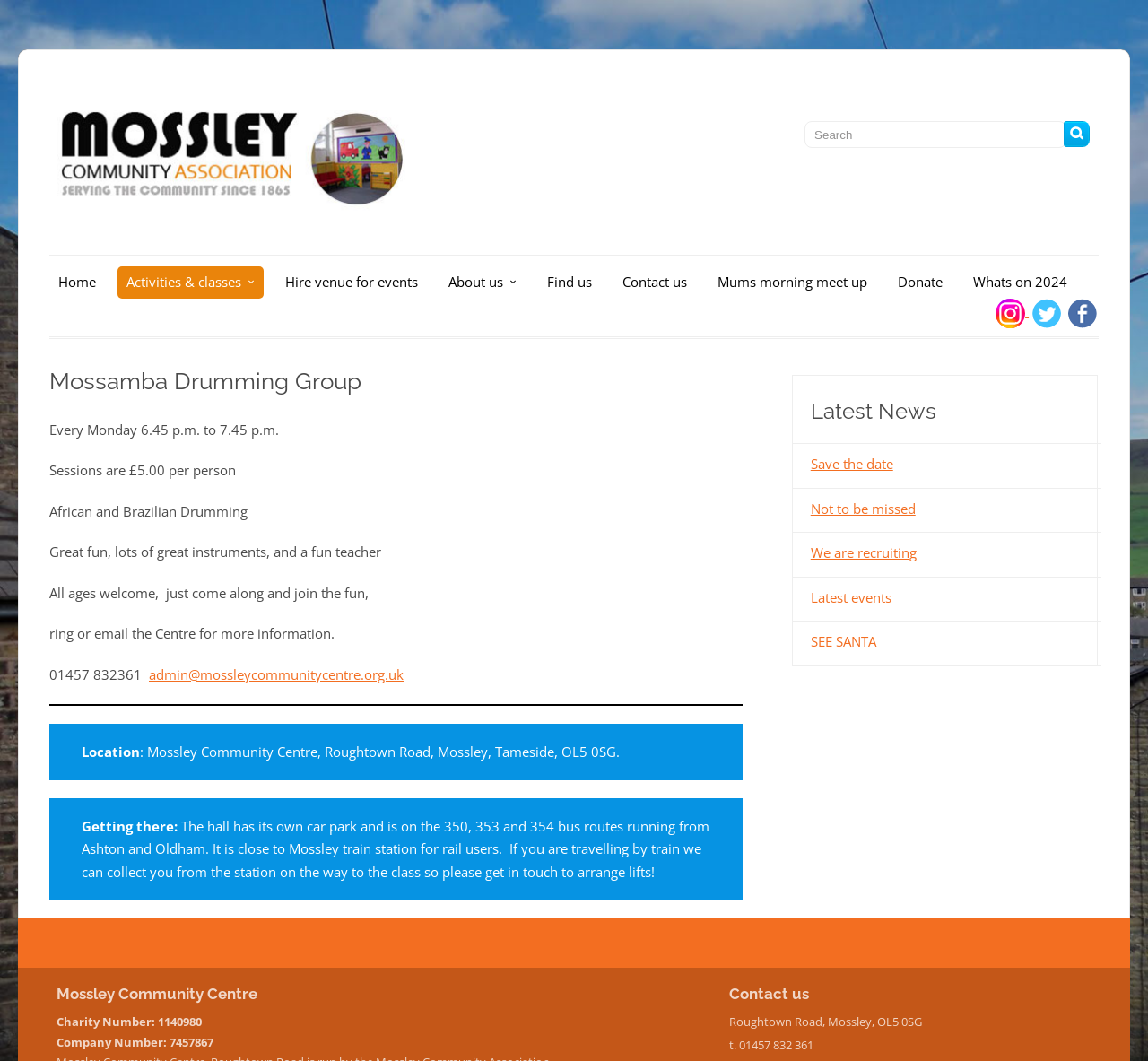Create a full and detailed caption for the entire webpage.

The webpage is about the Mossamba Drumming Group, which is located at the Mossley Community Centre. At the top of the page, there is a search bar with a search button next to it. Below the search bar, there is a logo of the Mossley Community Centre, which is an image. 

To the right of the logo, there are several links to different sections of the website, including "Home", "Activities & classes", "Hire venue for events", "About us", "Find us", "Contact us", "Mums morning meet up", "Donate", and "Whats on 2024". 

Below these links, there are three social media links to Instagram, Twitter, and Facebook, each represented by an image. 

The main content of the page starts with a heading that reads "Mossamba Drumming Group". Below the heading, there are several paragraphs of text that describe the drumming group, including the schedule, cost, and activities. 

To the right of the main content, there is a section titled "Latest News" with several links to news articles. 

At the bottom of the page, there is a section with the charity and company numbers of the Mossley Community Centre, followed by a "Contact us" section with the address, phone number, and a link to an email address.